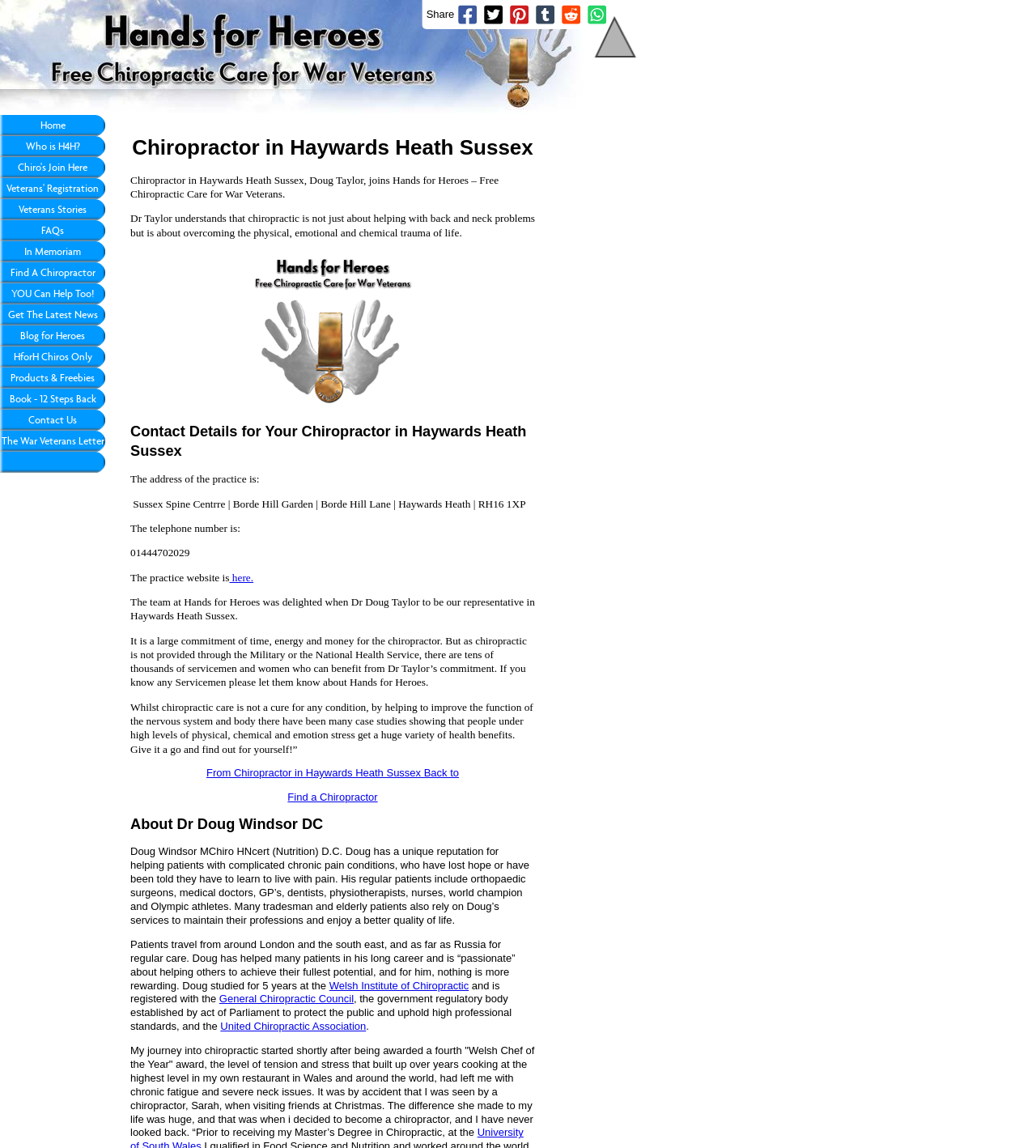Highlight the bounding box coordinates of the element you need to click to perform the following instruction: "Learn about Hands for Heroes."

[0.199, 0.668, 0.443, 0.678]